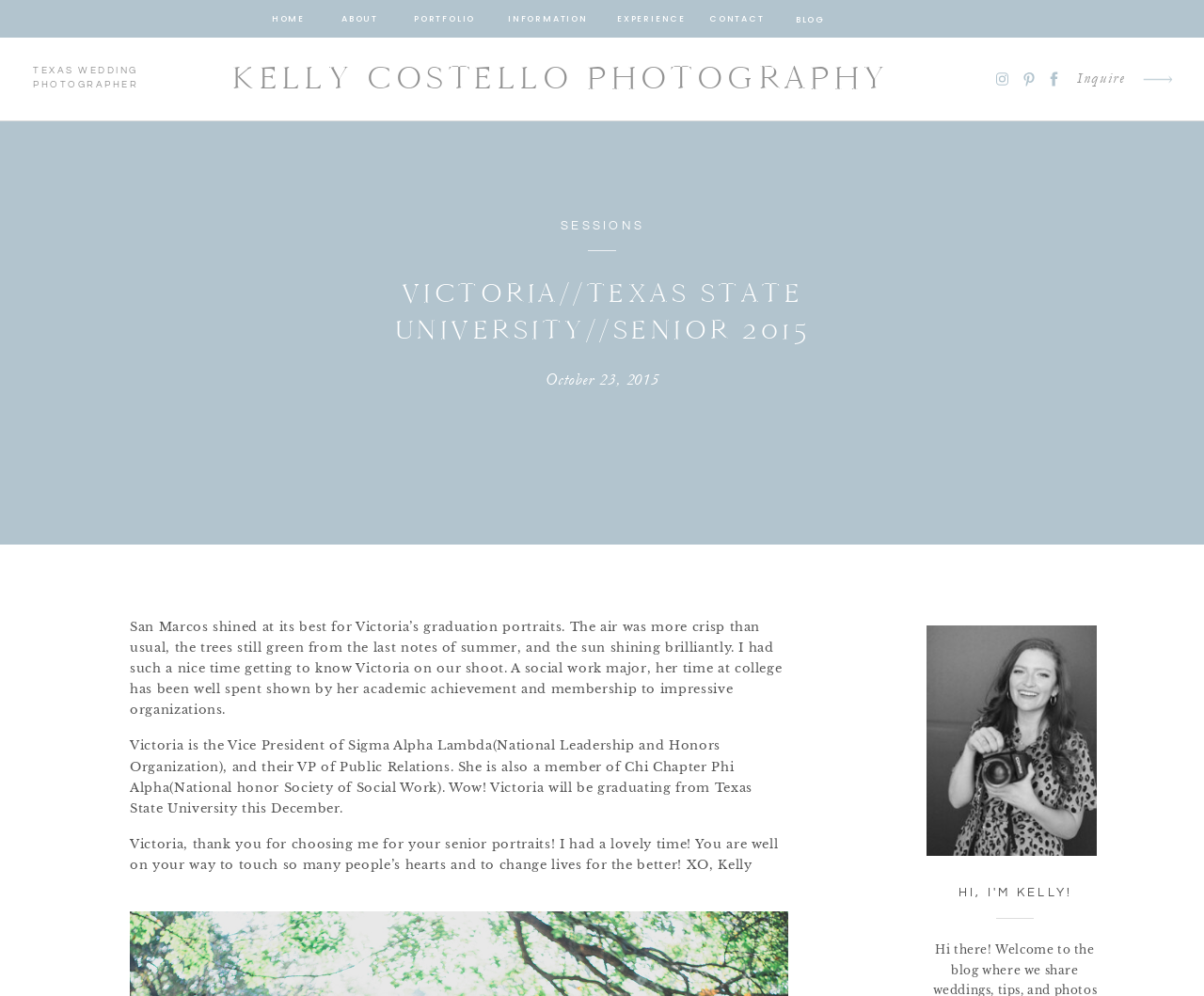Provide a one-word or one-phrase answer to the question:
What is the photographer's name?

Kelly Costello